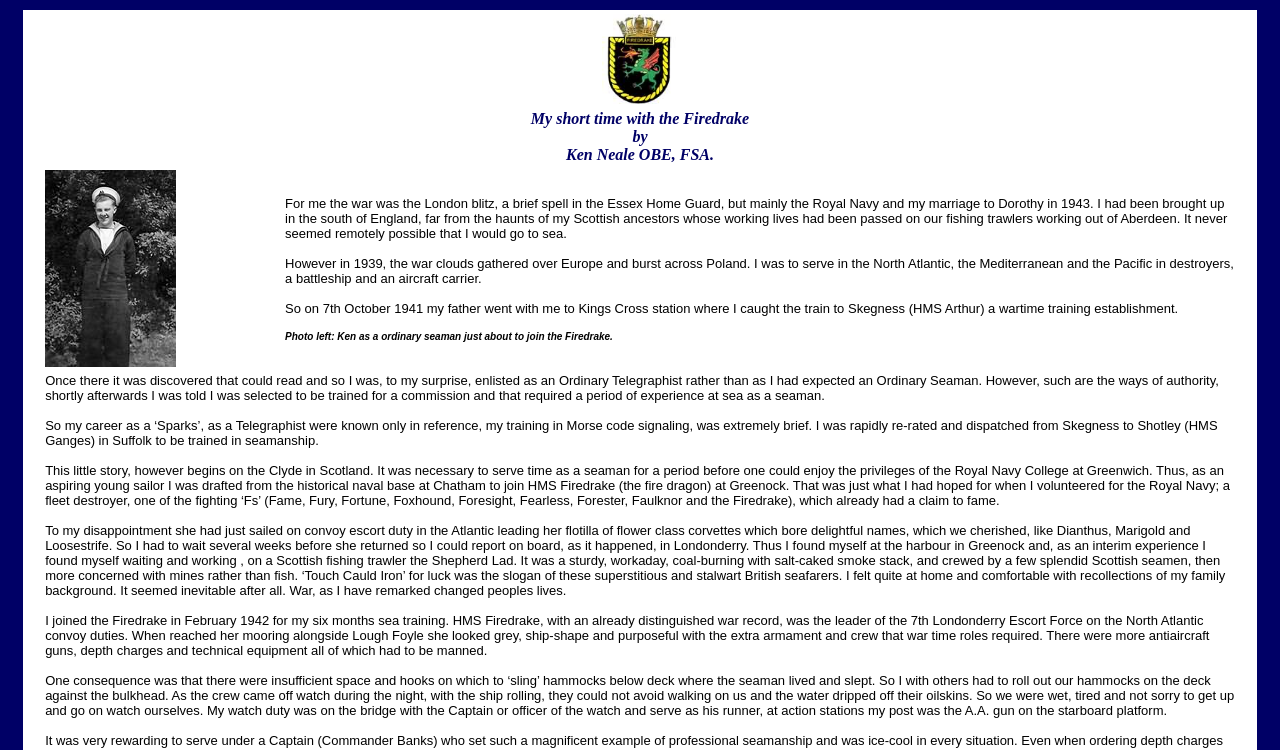Where did Ken Neale report on board the HMS Firedrake?
Give a single word or phrase answer based on the content of the image.

Londonderry